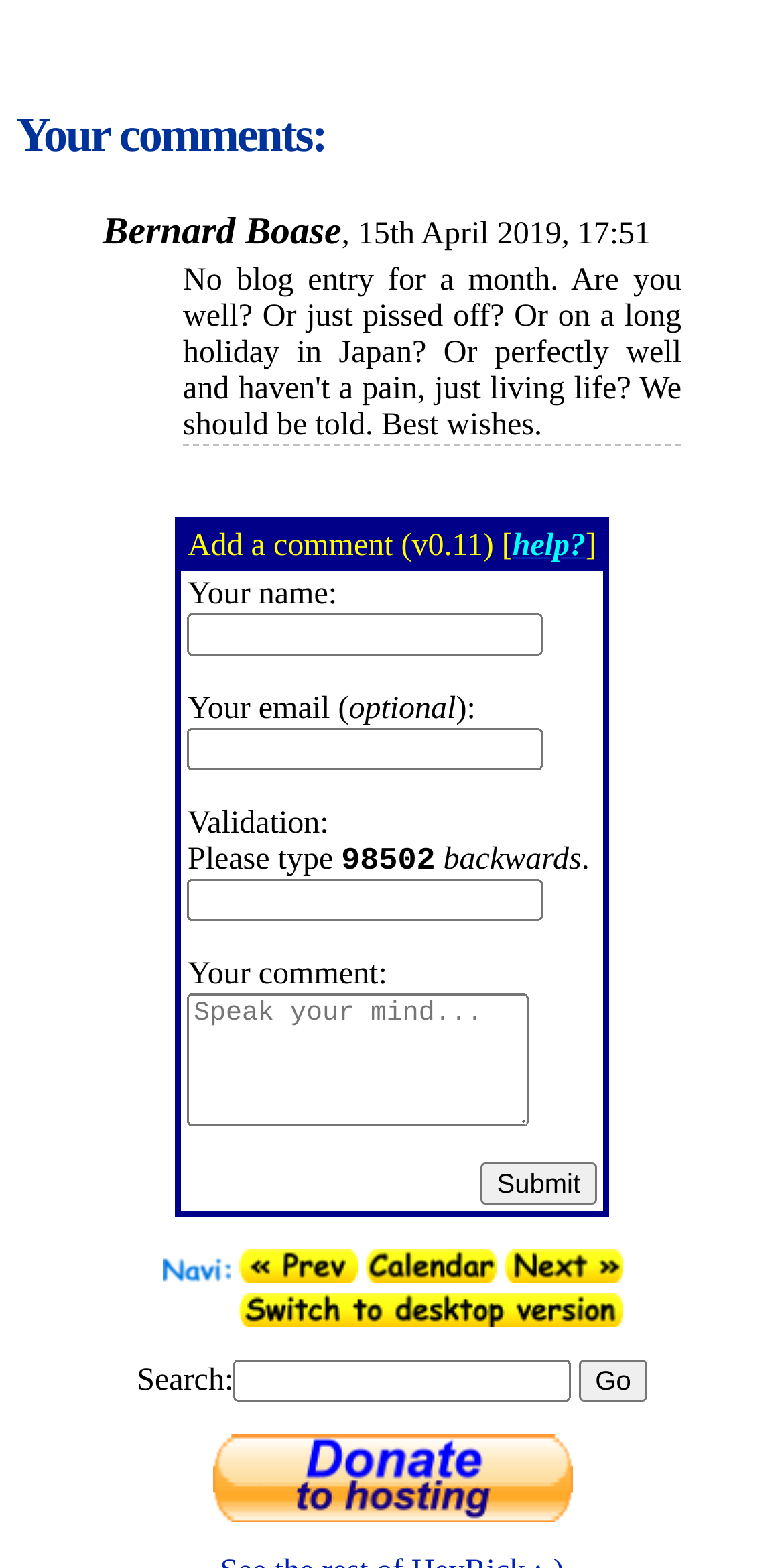Bounding box coordinates are specified in the format (top-left x, top-left y, bottom-right x, bottom-right y). All values are floating point numbers bounded between 0 and 1. Please provide the bounding box coordinate of the region this sentence describes: help?

[0.654, 0.337, 0.747, 0.359]